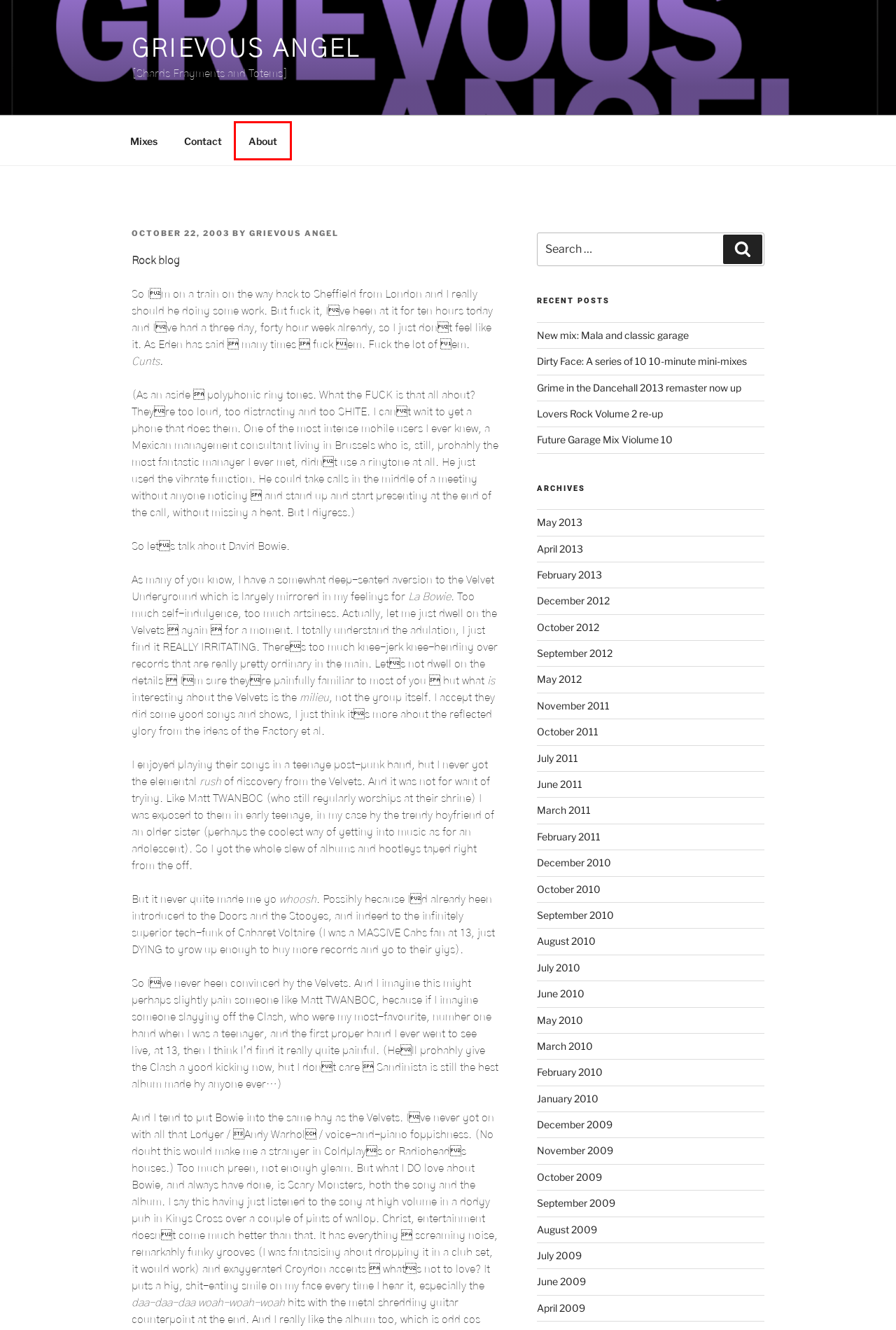You are provided with a screenshot of a webpage that includes a red rectangle bounding box. Please choose the most appropriate webpage description that matches the new webpage after clicking the element within the red bounding box. Here are the candidates:
A. October 2012 – Grievous Angel
B. About – Grievous Angel
C. September 2012 – Grievous Angel
D. Contact – Grievous Angel
E. July 2010 – Grievous Angel
F. June 2011 – Grievous Angel
G. December 2010 – Grievous Angel
H. January 2010 – Grievous Angel

B